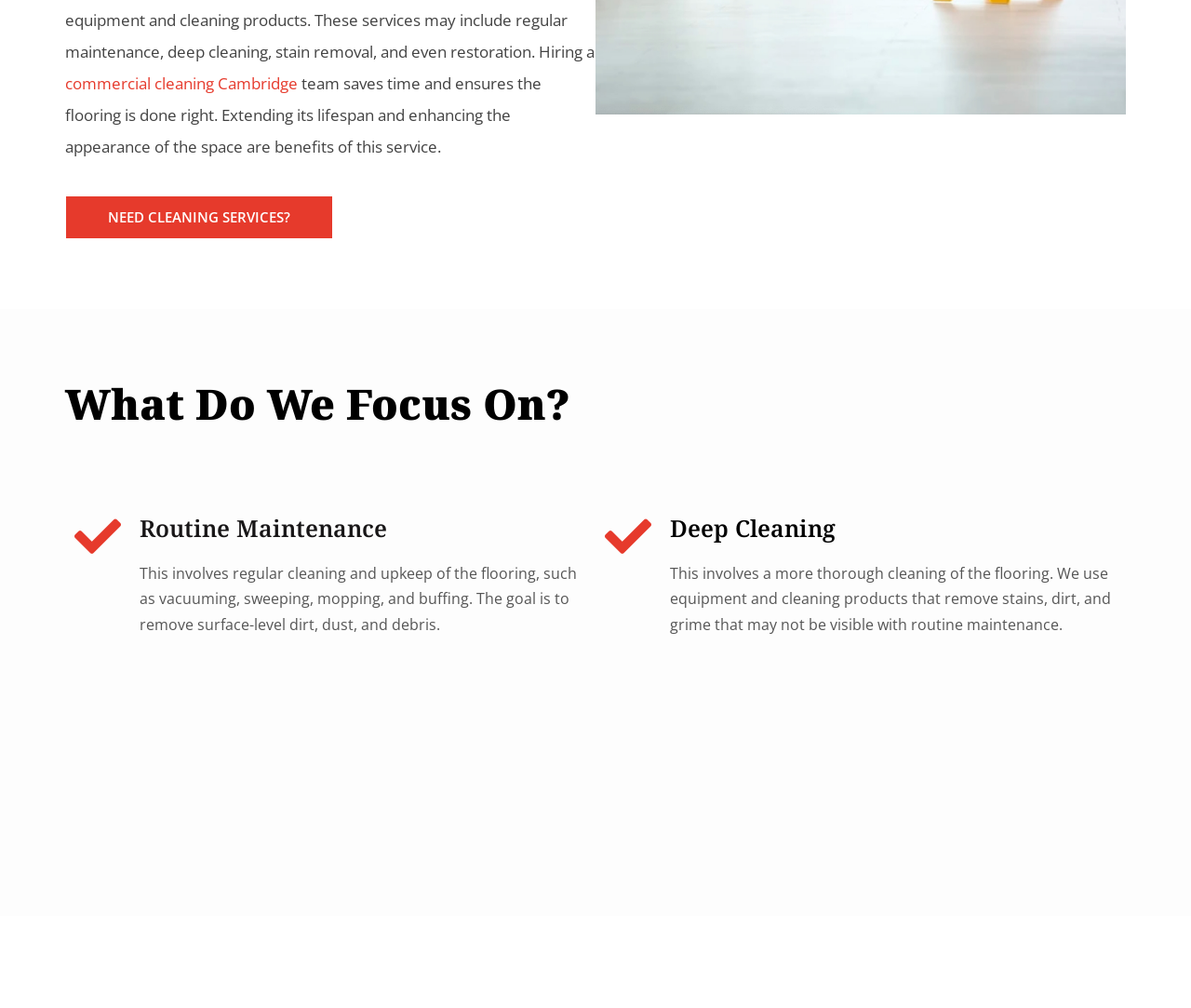Show the bounding box coordinates for the HTML element described as: "Commercial Carpet Cleaning".

[0.832, 0.193, 0.98, 0.228]